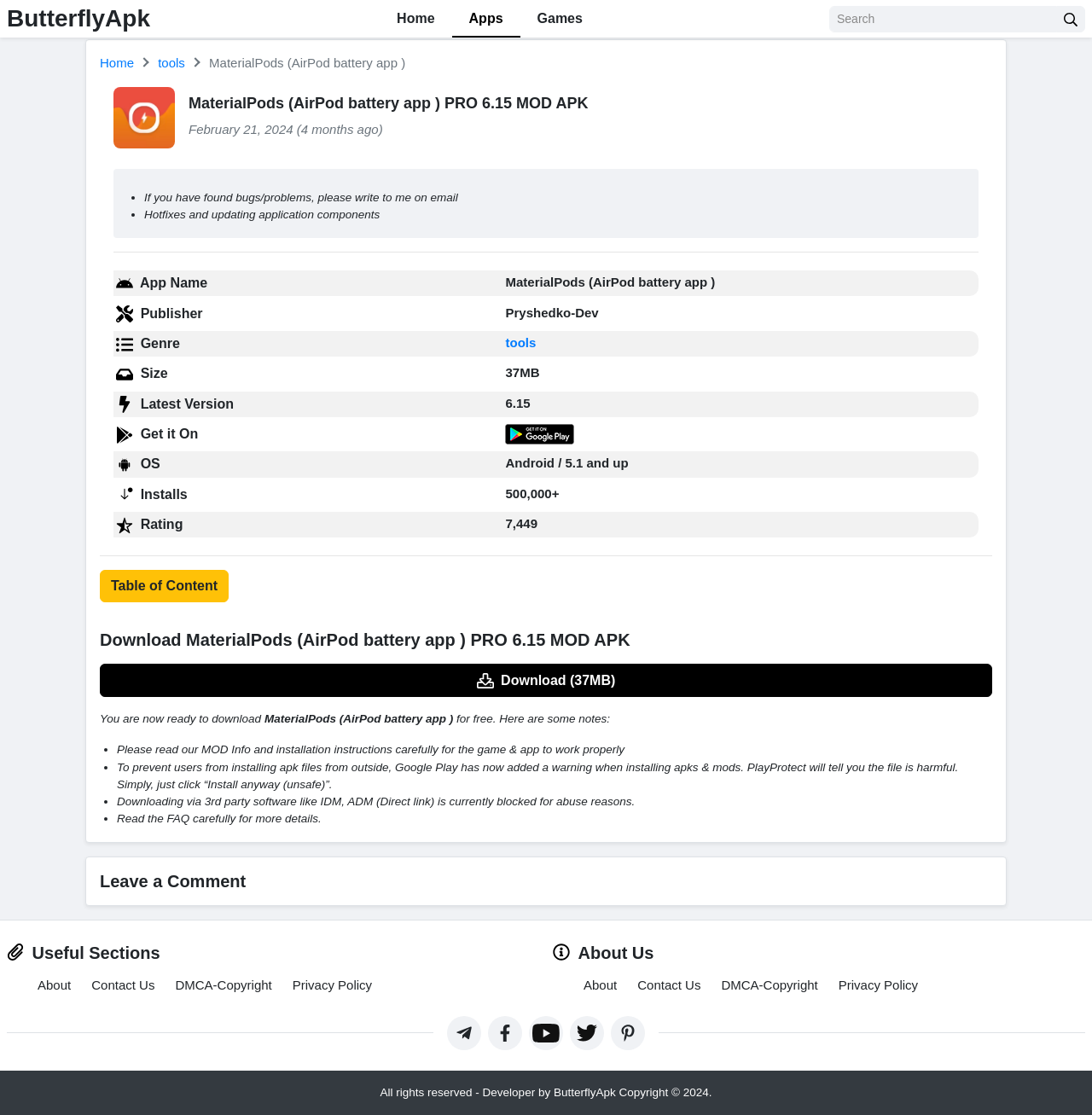Please determine the bounding box coordinates of the clickable area required to carry out the following instruction: "Click on the 'What Reduces Cholesterol Quickly?' heading". The coordinates must be four float numbers between 0 and 1, represented as [left, top, right, bottom].

None